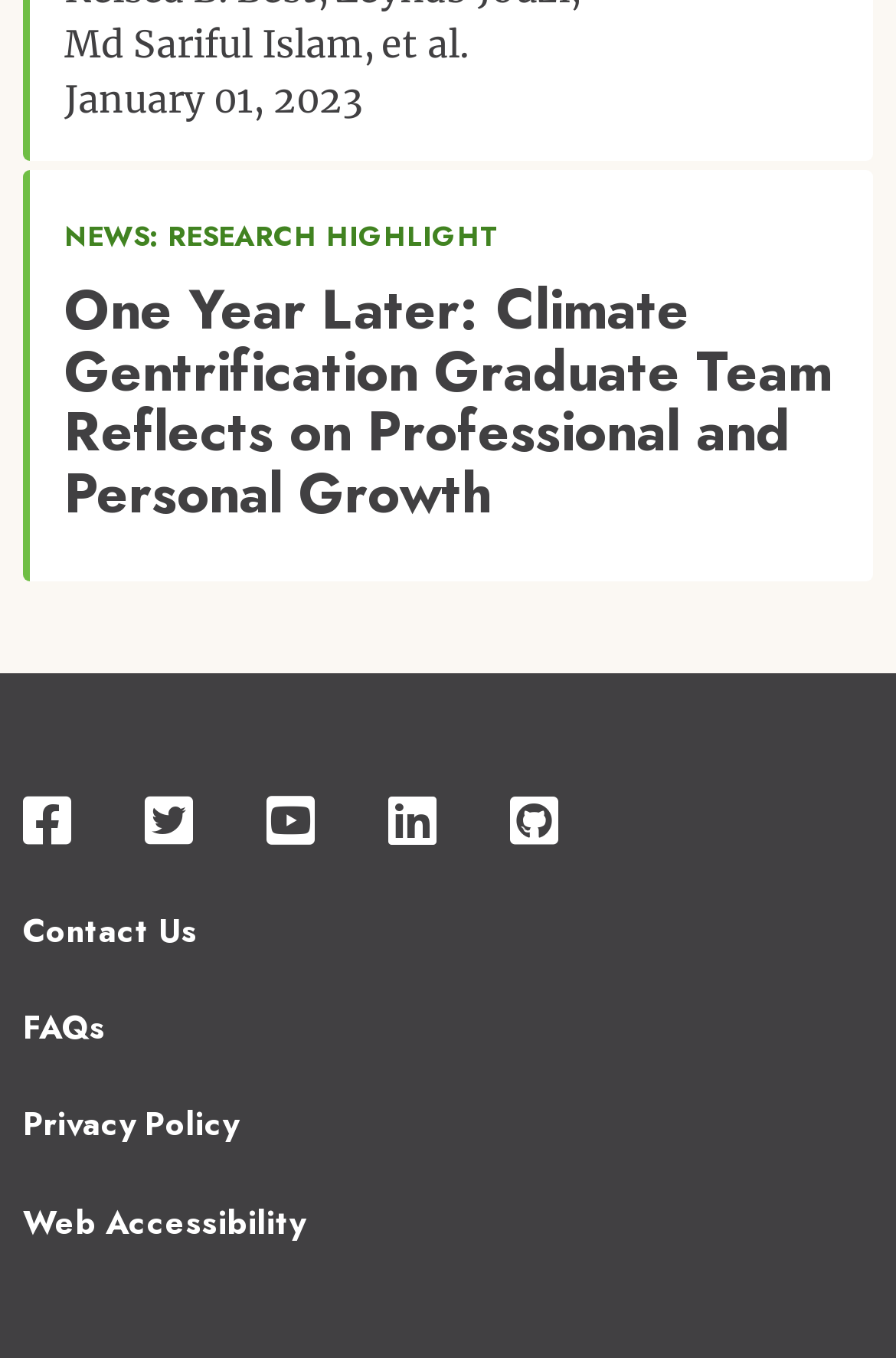Identify the bounding box coordinates of the part that should be clicked to carry out this instruction: "Read the research highlight".

[0.072, 0.16, 0.559, 0.19]